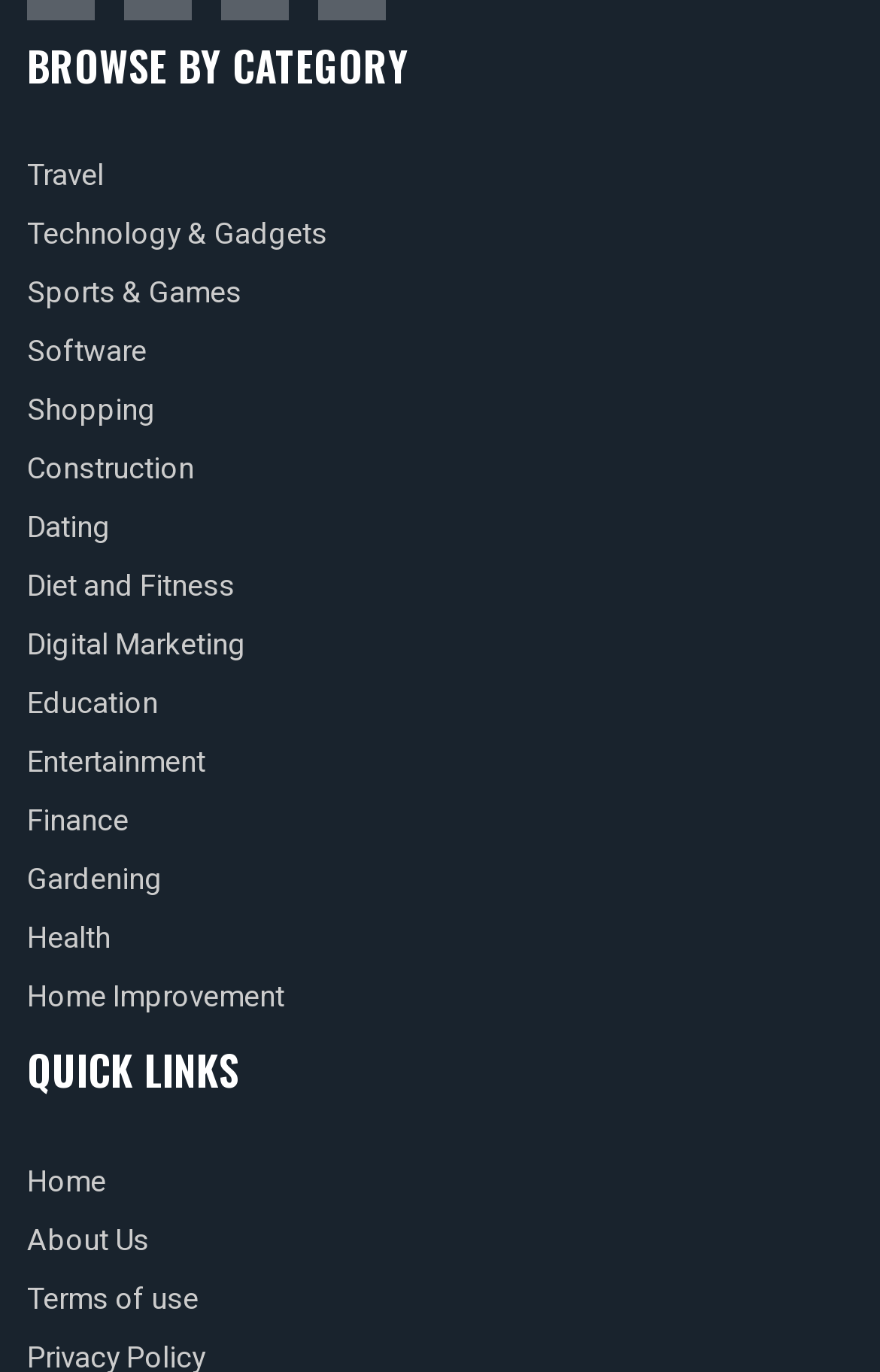Provide a one-word or short-phrase response to the question:
What is the last category listed?

Home Improvement